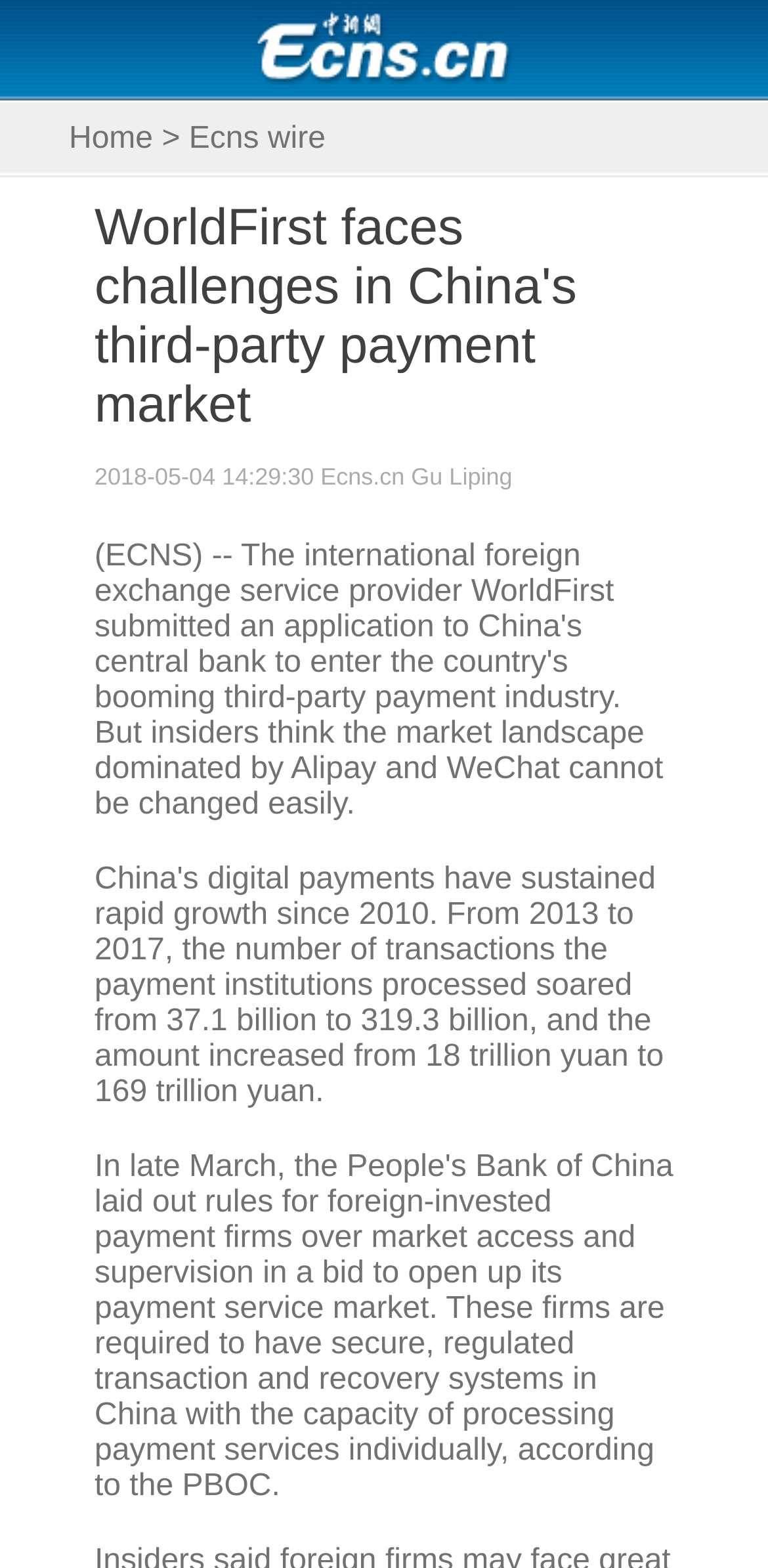Provide the bounding box coordinates for the specified HTML element described in this description: "Home". The coordinates should be four float numbers ranging from 0 to 1, in the format [left, top, right, bottom].

[0.09, 0.078, 0.199, 0.099]